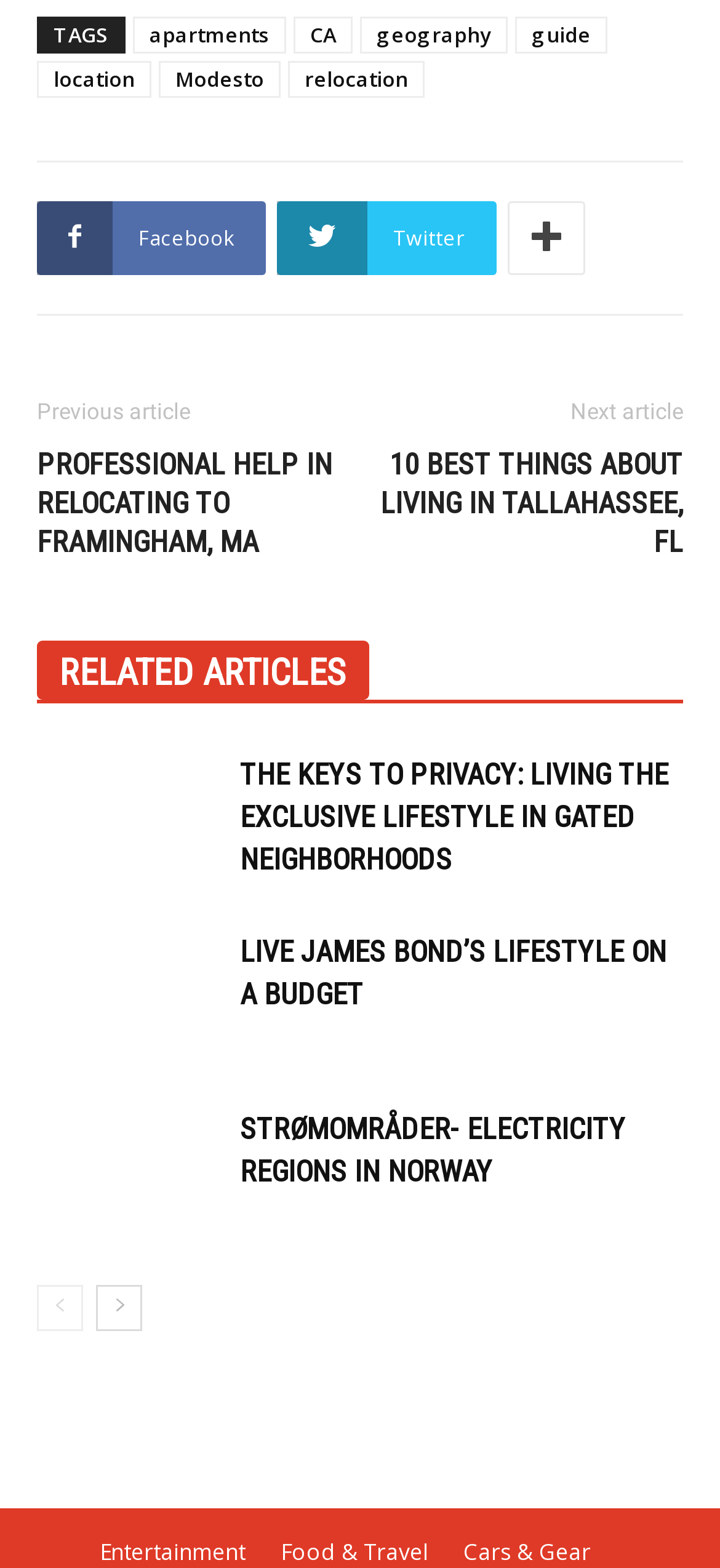Can you look at the image and give a comprehensive answer to the question:
How many social media links are present in the footer?

I can see that there are three social media links present in the footer section of the webpage, which are Facebook, Twitter, and another one represented by an icon ''.